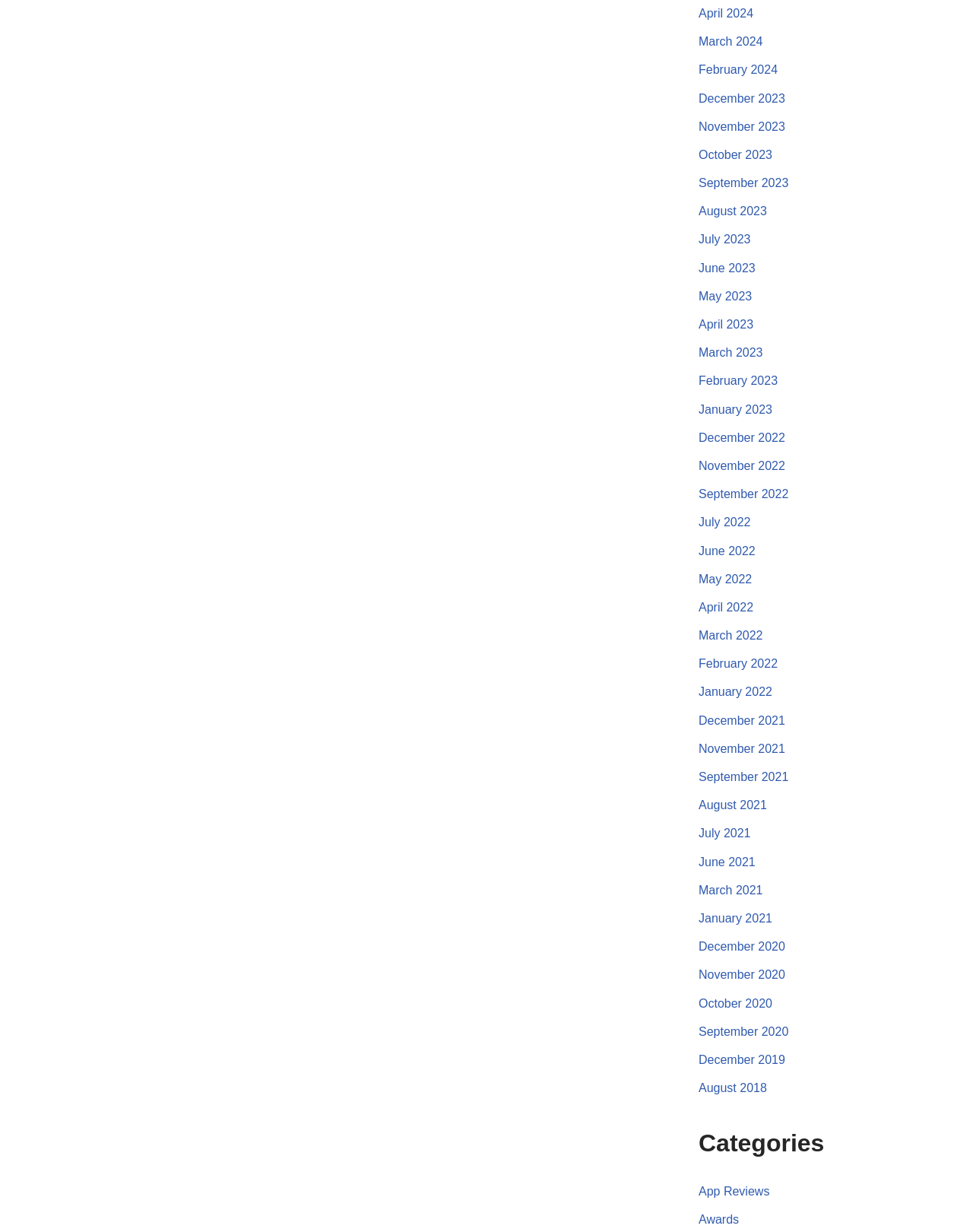How many months are listed?
Look at the image and answer the question with a single word or phrase.

24